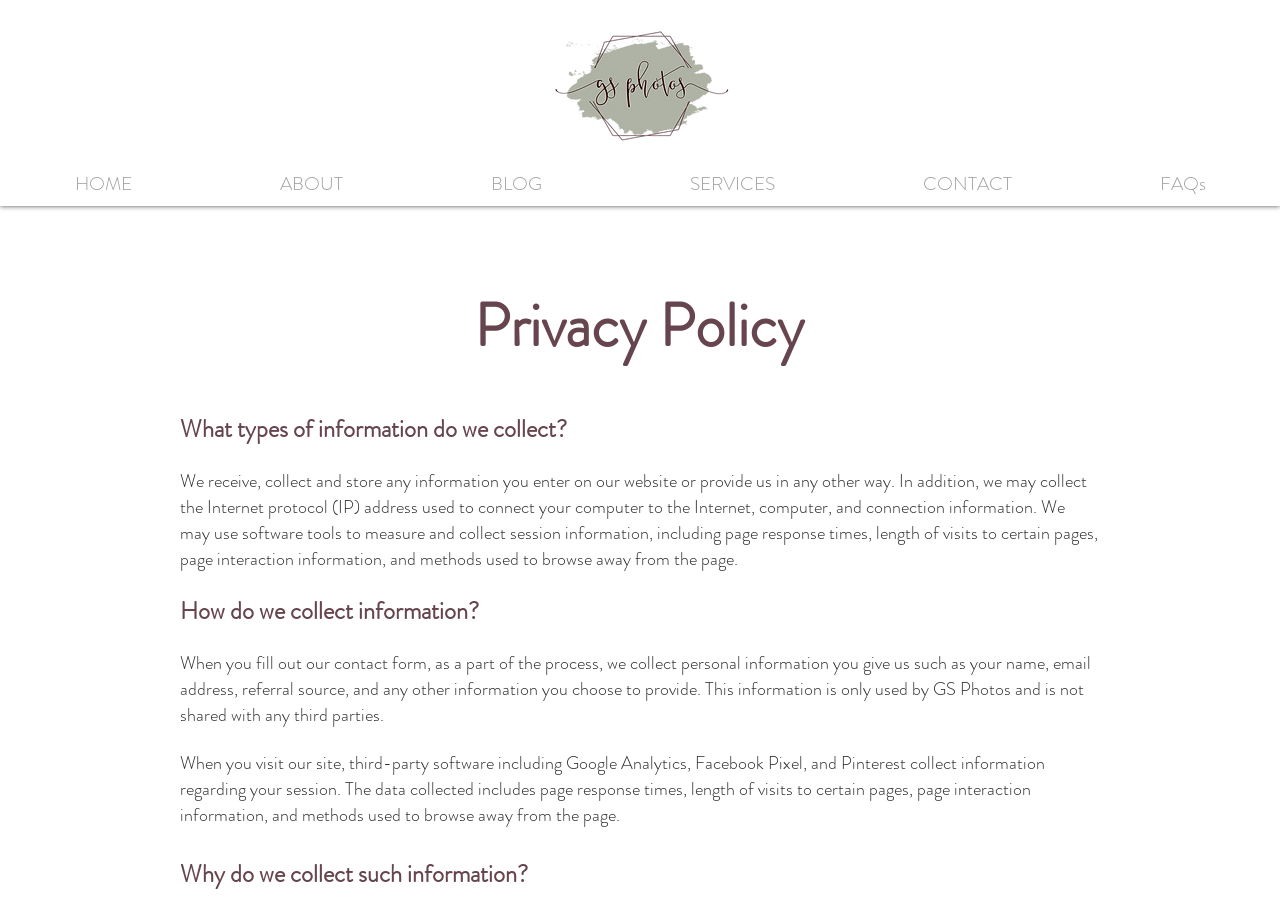What third-party software is used to collect information?
Based on the image, answer the question with as much detail as possible.

The text mentions that when you visit the site, third-party software including Google Analytics, Facebook Pixel, and Pinterest collect information regarding your session.